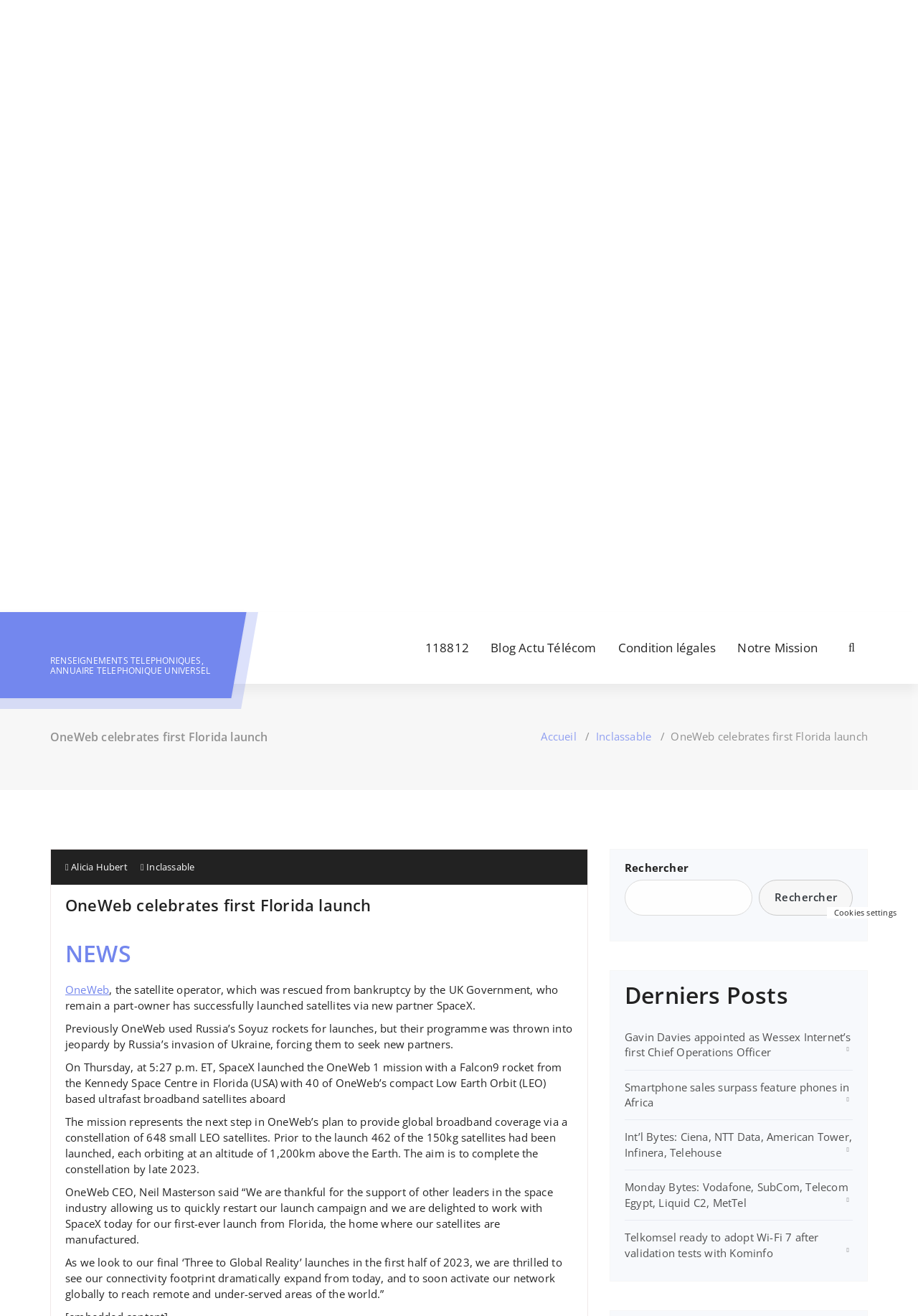Indicate the bounding box coordinates of the element that must be clicked to execute the instruction: "Check the 'Derniers Posts' section". The coordinates should be given as four float numbers between 0 and 1, i.e., [left, top, right, bottom].

[0.68, 0.746, 0.929, 0.766]